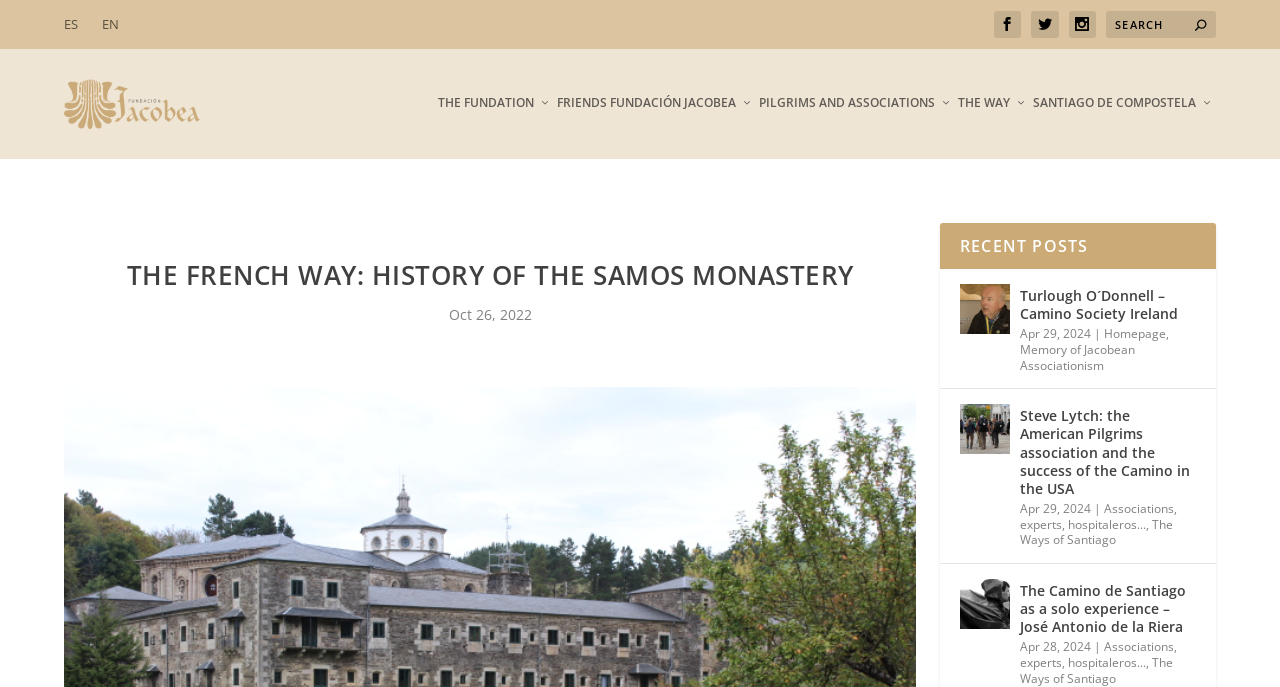Determine the bounding box coordinates of the section I need to click to execute the following instruction: "Switch to English". Provide the coordinates as four float numbers between 0 and 1, i.e., [left, top, right, bottom].

[0.08, 0.0, 0.093, 0.071]